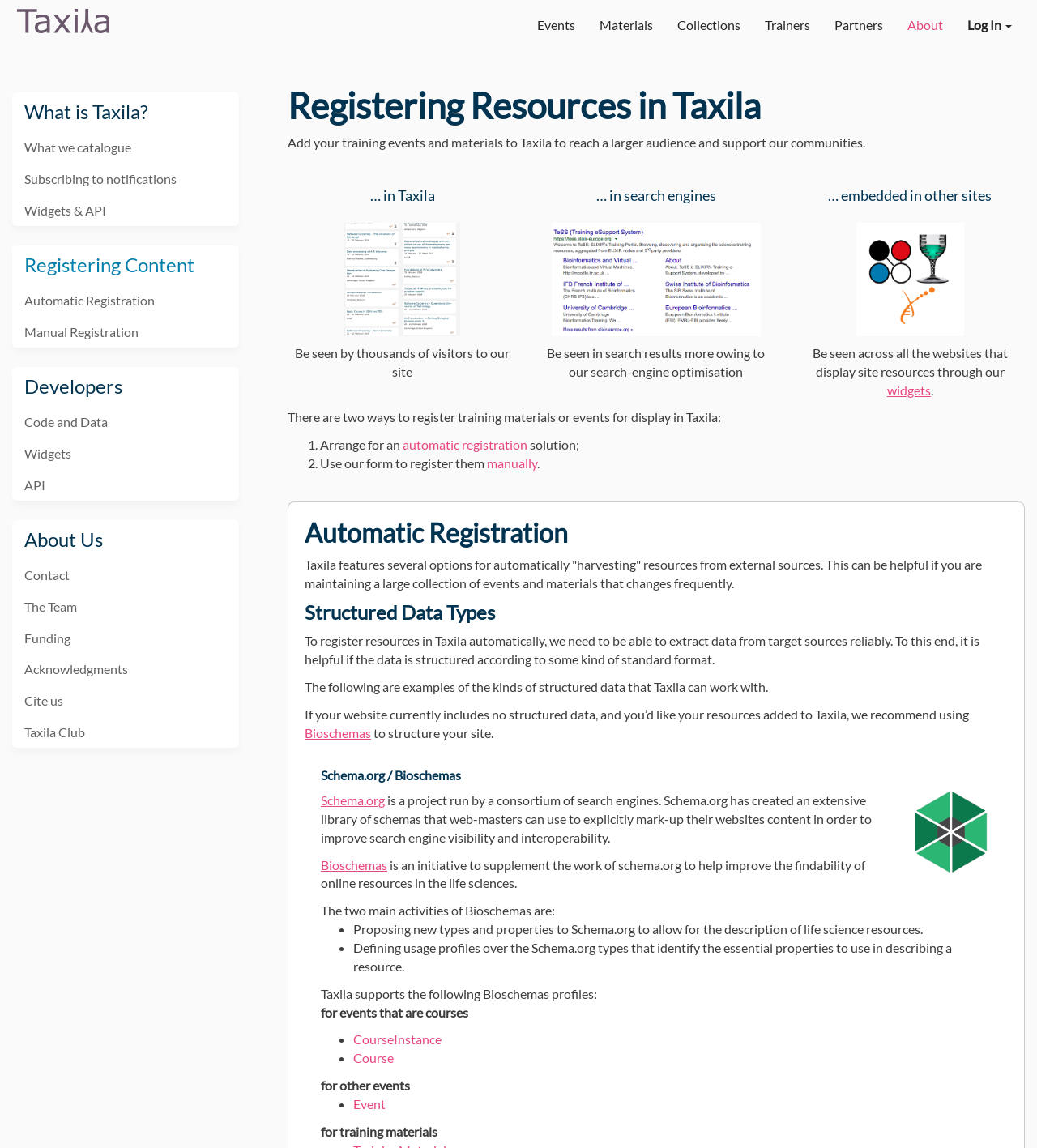Identify the bounding box coordinates necessary to click and complete the given instruction: "Click on Log In".

[0.933, 0.015, 0.966, 0.028]